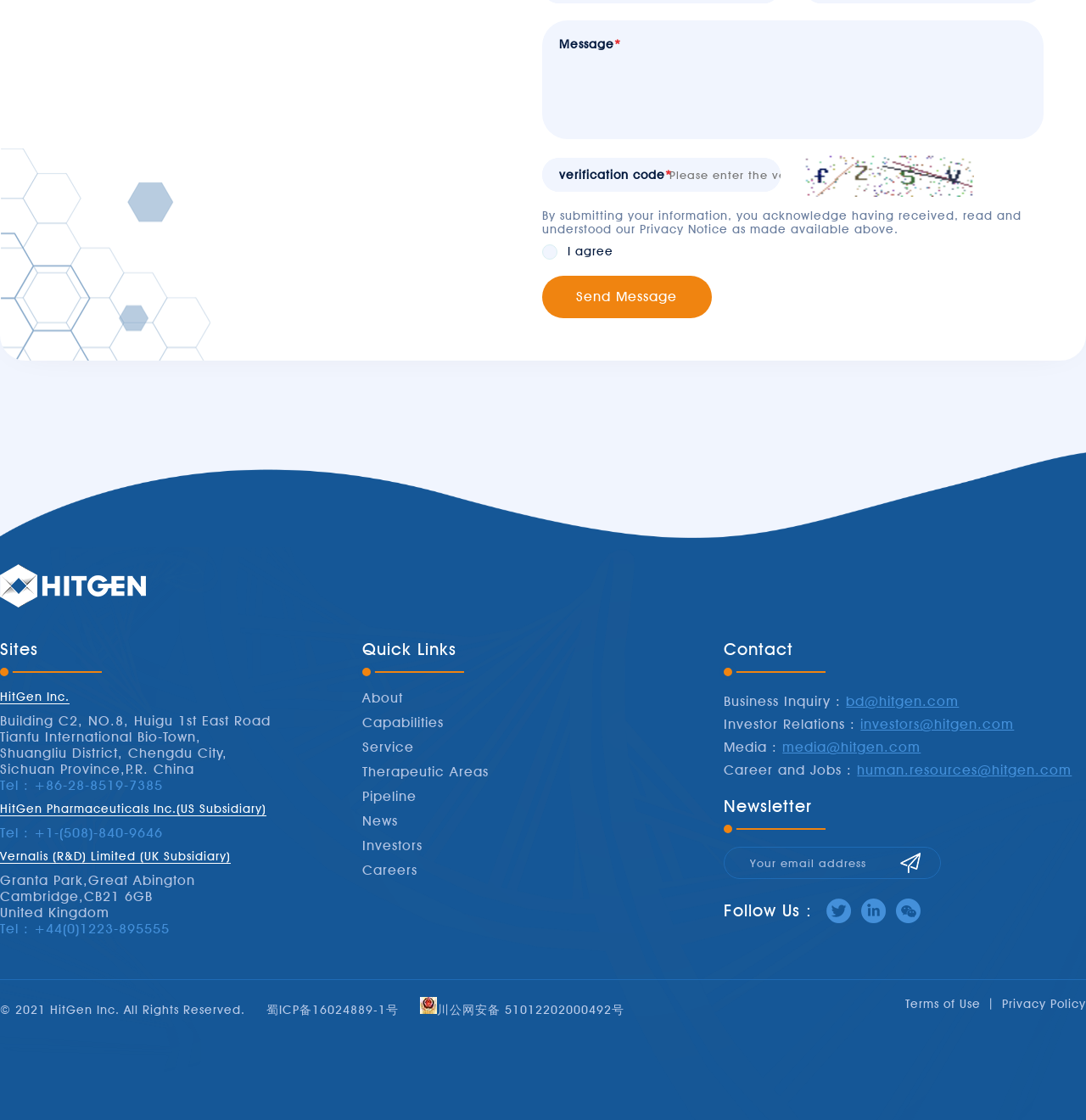What is the company name mentioned on the webpage?
Please provide a comprehensive answer based on the information in the image.

The company name 'HitGen Inc.' is mentioned multiple times on the webpage, including in the 'About' section, 'Contact' section, and at the bottom of the webpage in the copyright notice.